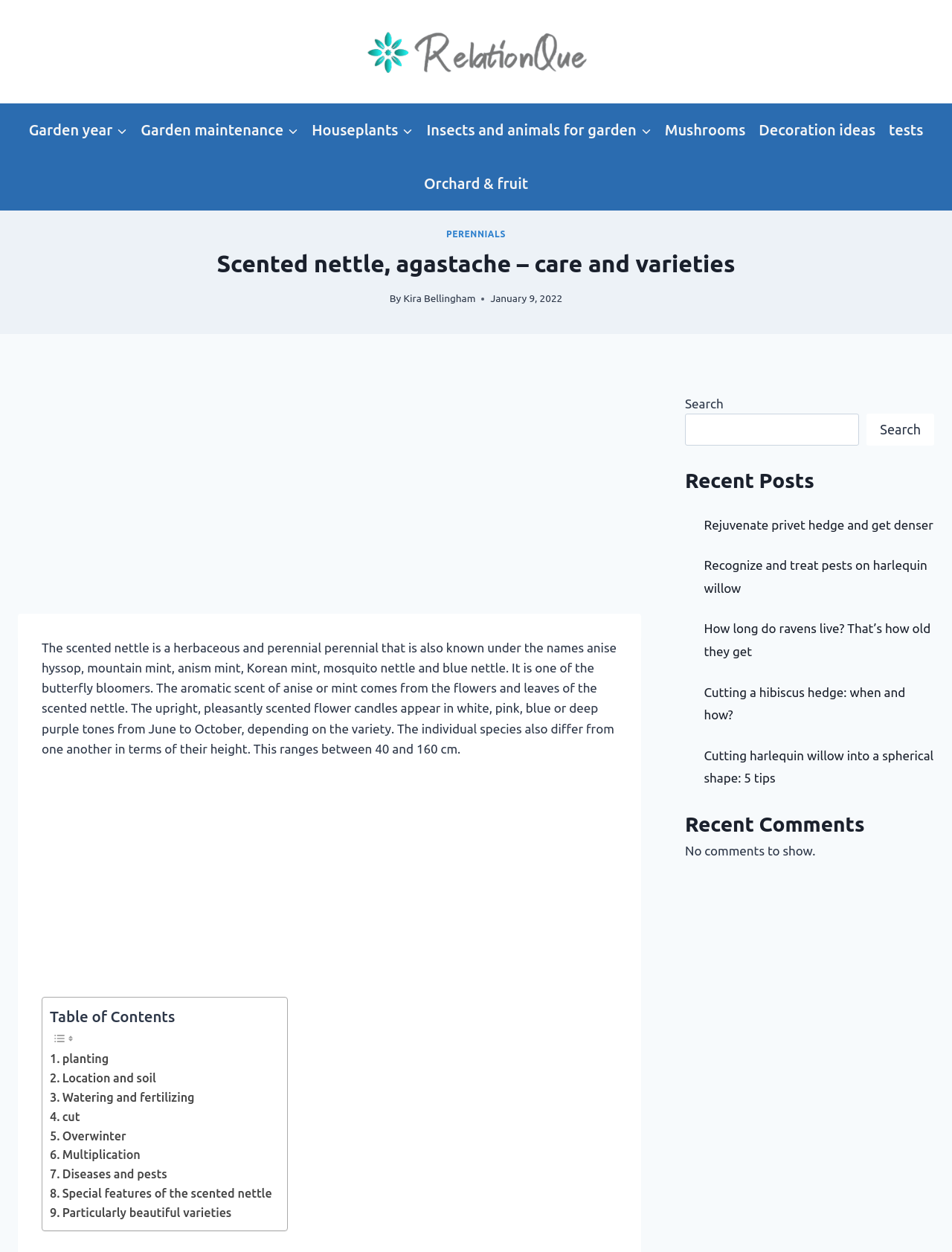Generate a thorough caption detailing the webpage content.

This webpage is about the scented nettle, a herbaceous and perennial plant. At the top left corner, there is a logo link. Next to it, there is a primary navigation menu with links to various categories such as "Garden year", "Garden maintenance", "Houseplants", and more. 

Below the navigation menu, there is a heading that reads "Scented nettle, agastache – care and varieties". Underneath, there is a byline with the author's name, "Kira Bellingham", and a publication date, "January 9, 2022". 

The main content of the webpage is divided into two sections. On the left side, there is a block of text that describes the scented nettle, its characteristics, and its uses. The text is divided into paragraphs and provides information about the plant's appearance, its scent, and its growth habits.

On the right side, there is a table of contents with links to different sections of the article, such as "planting", "location and soil", "watering and fertilizing", and more. There are also two advertisements, one above the table of contents and another below it.

At the bottom of the page, there is a search bar with a search button. Next to it, there is a section titled "Recent Posts" with links to several articles, including "Rejuvenate privet hedge and get denser", "Recognize and treat pests on harlequin willow", and more. Below that, there is a section titled "Recent Comments" with a message indicating that there are no comments to show.